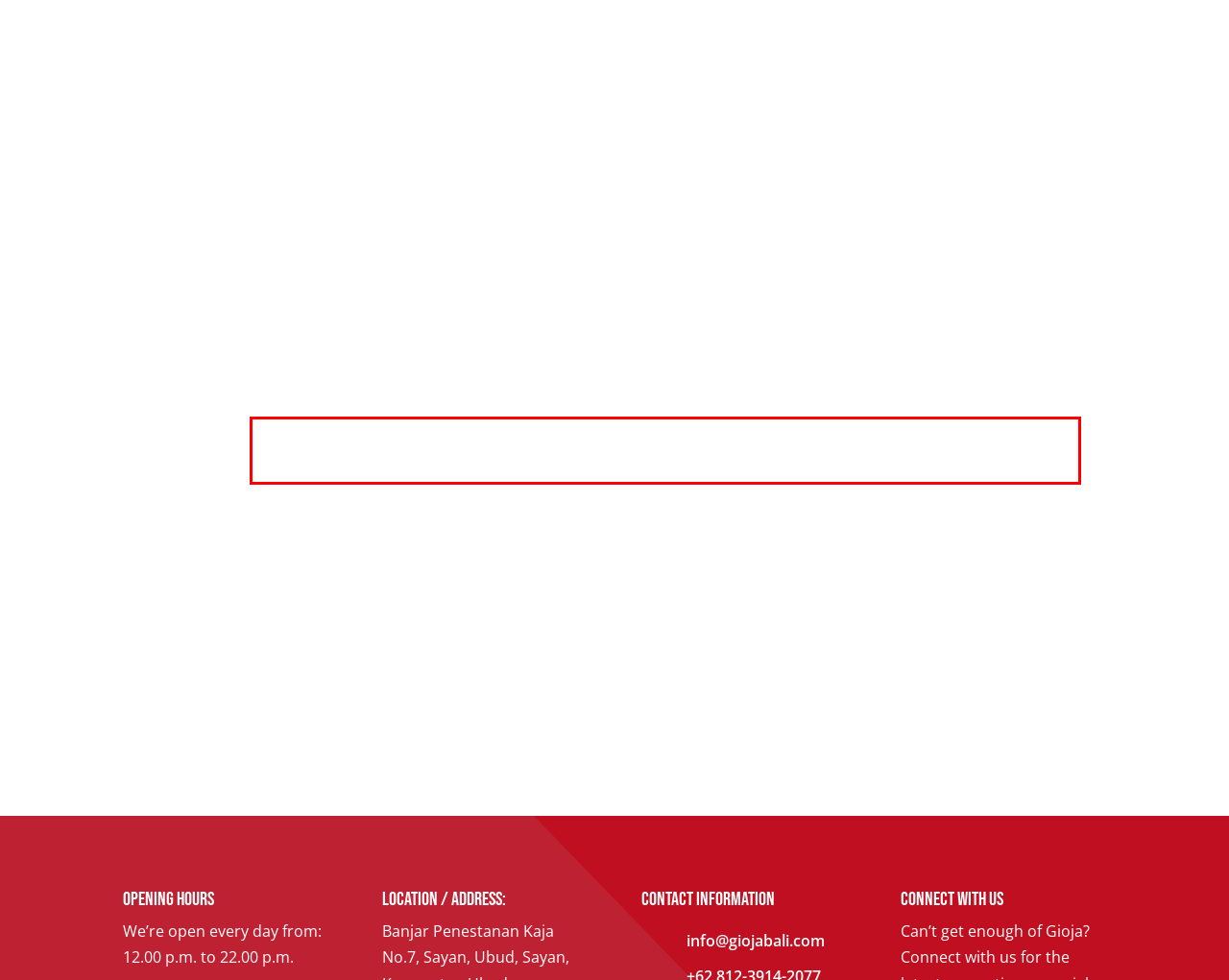Using the provided screenshot of a webpage, recognize and generate the text found within the red rectangle bounding box.

The food was amongst the best Italian we’ve ever had, fresh and full of flavour. The taster menu was well worth doing. My daughter rated the spaghetti from the kids menu 1000/10.